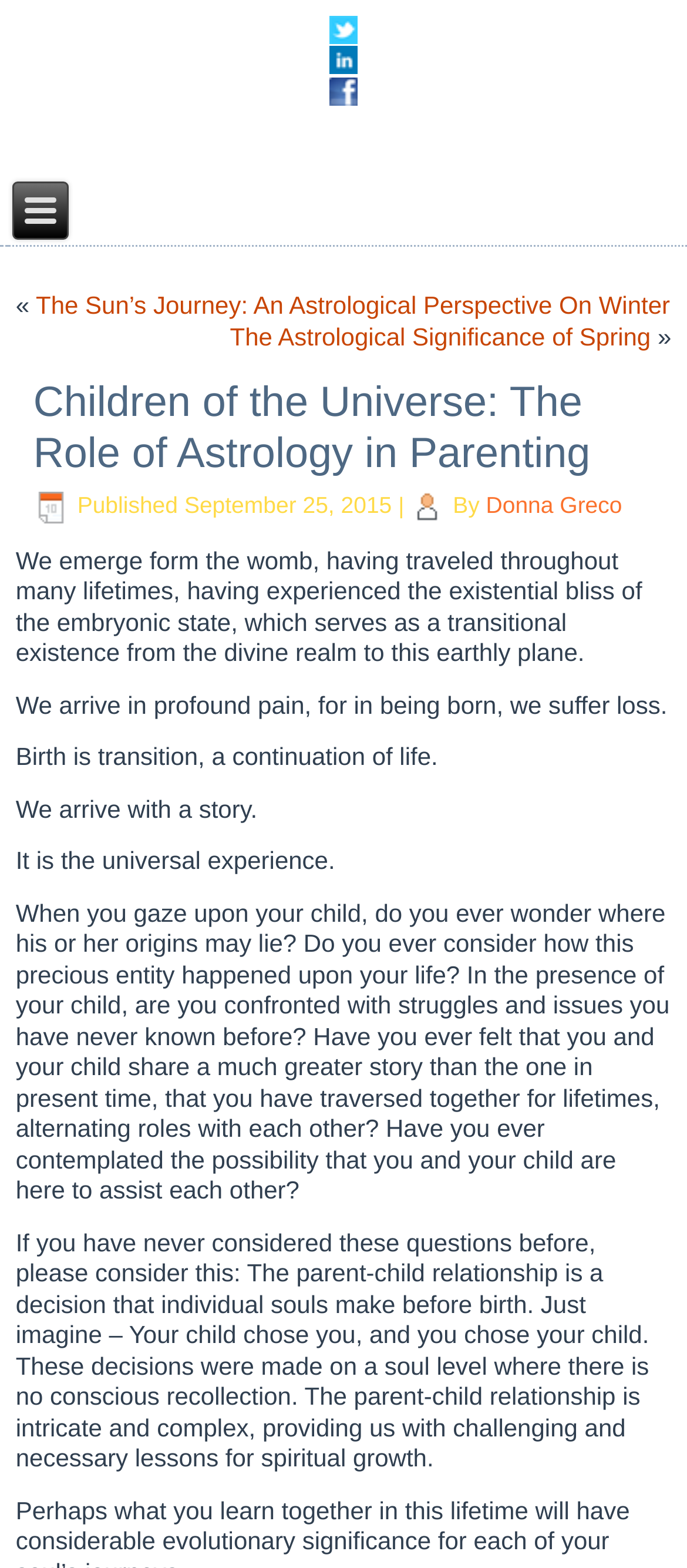Refer to the element description Donna Greco and identify the corresponding bounding box in the screenshot. Format the coordinates as (top-left x, top-left y, bottom-right x, bottom-right y) with values in the range of 0 to 1.

[0.707, 0.314, 0.906, 0.33]